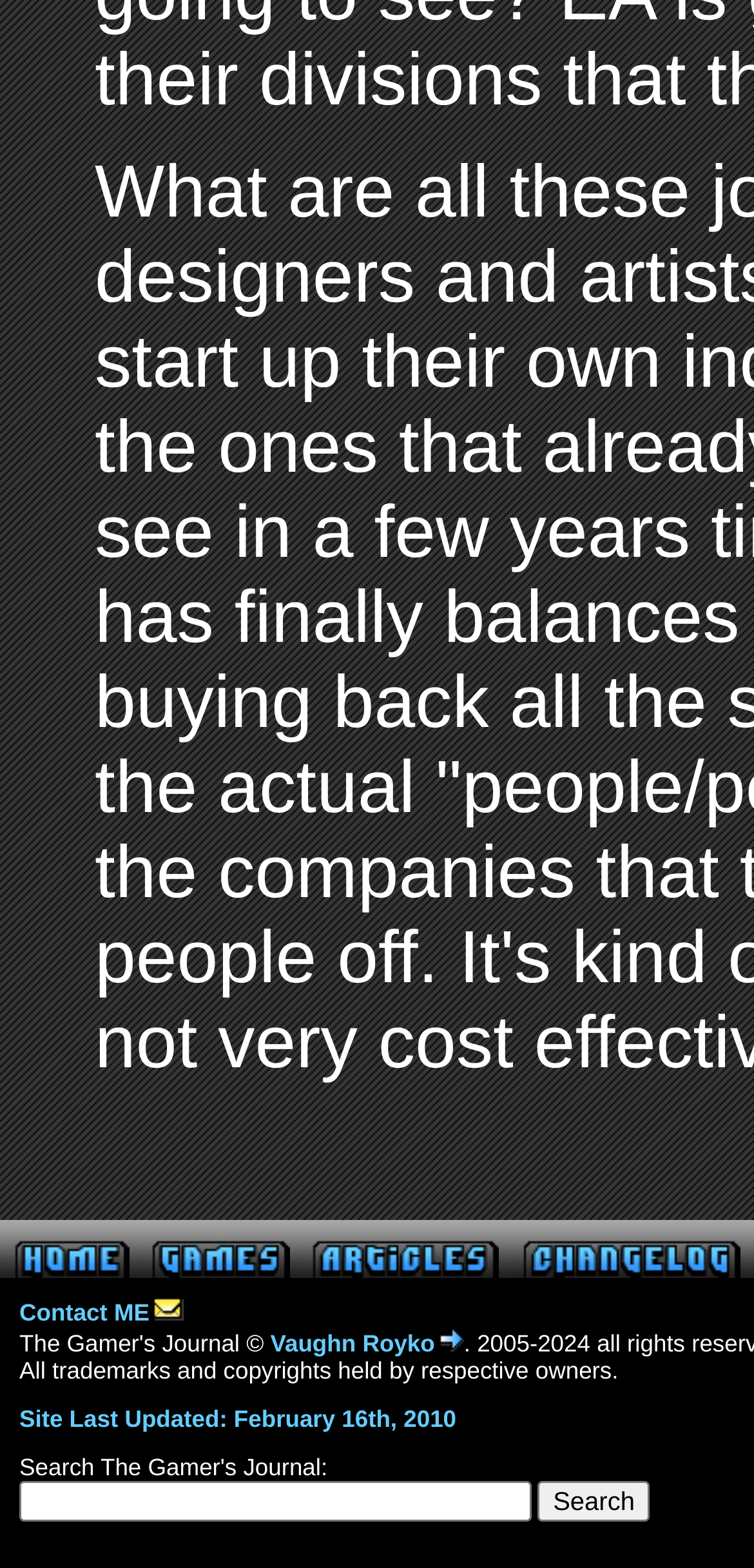What is the copyright notice?
Please elaborate on the answer to the question with detailed information.

I found a StaticText element with the text 'All trademarks and copyrights held by respective owners.', which appears to be a copyright notice.